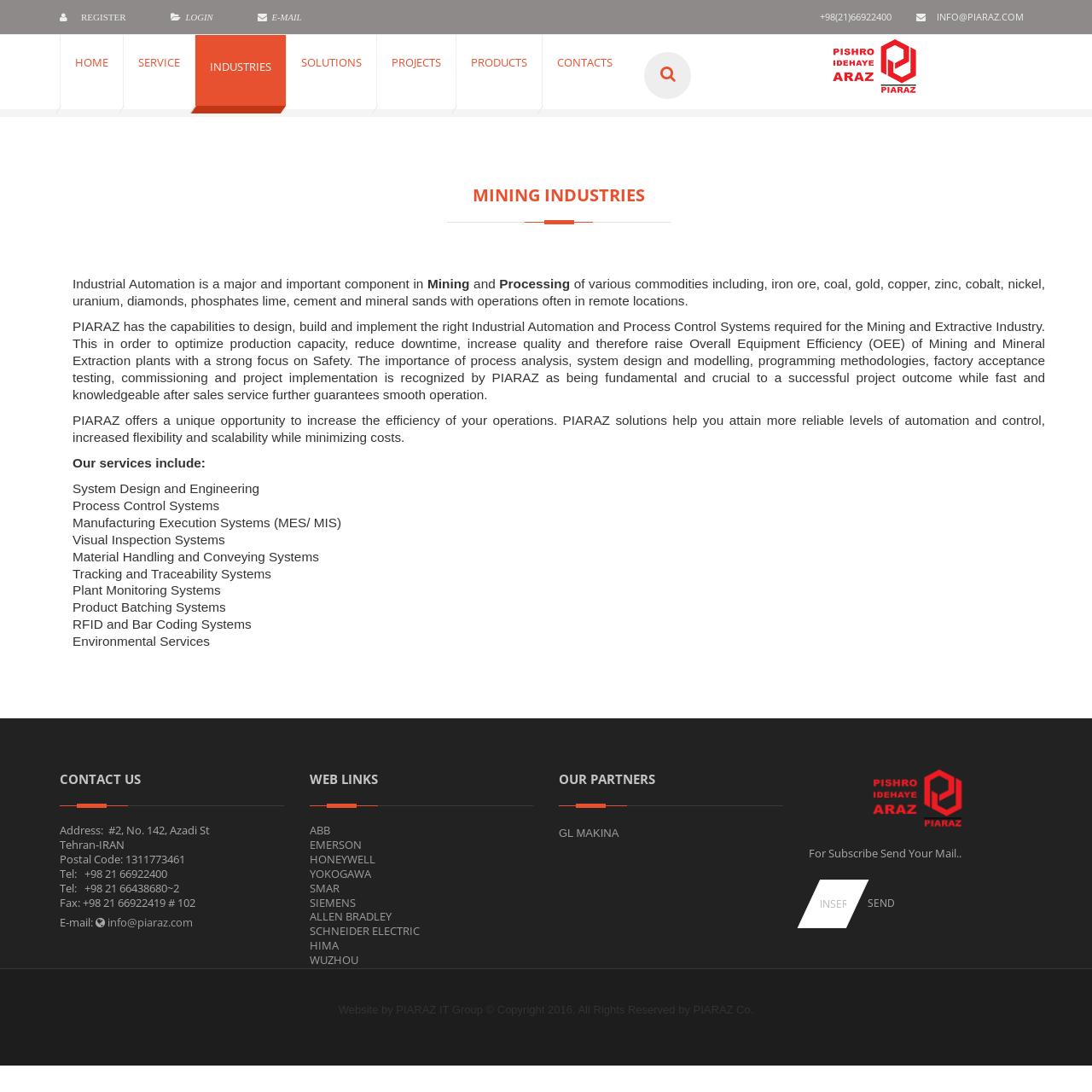Identify the bounding box coordinates for the element that needs to be clicked to fulfill this instruction: "Get a library card". Provide the coordinates in the format of four float numbers between 0 and 1: [left, top, right, bottom].

None